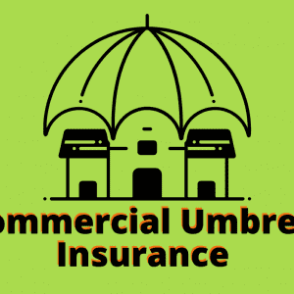Give a one-word or phrase response to the following question: What is the purpose of the umbrella in the image?

To offer coverage